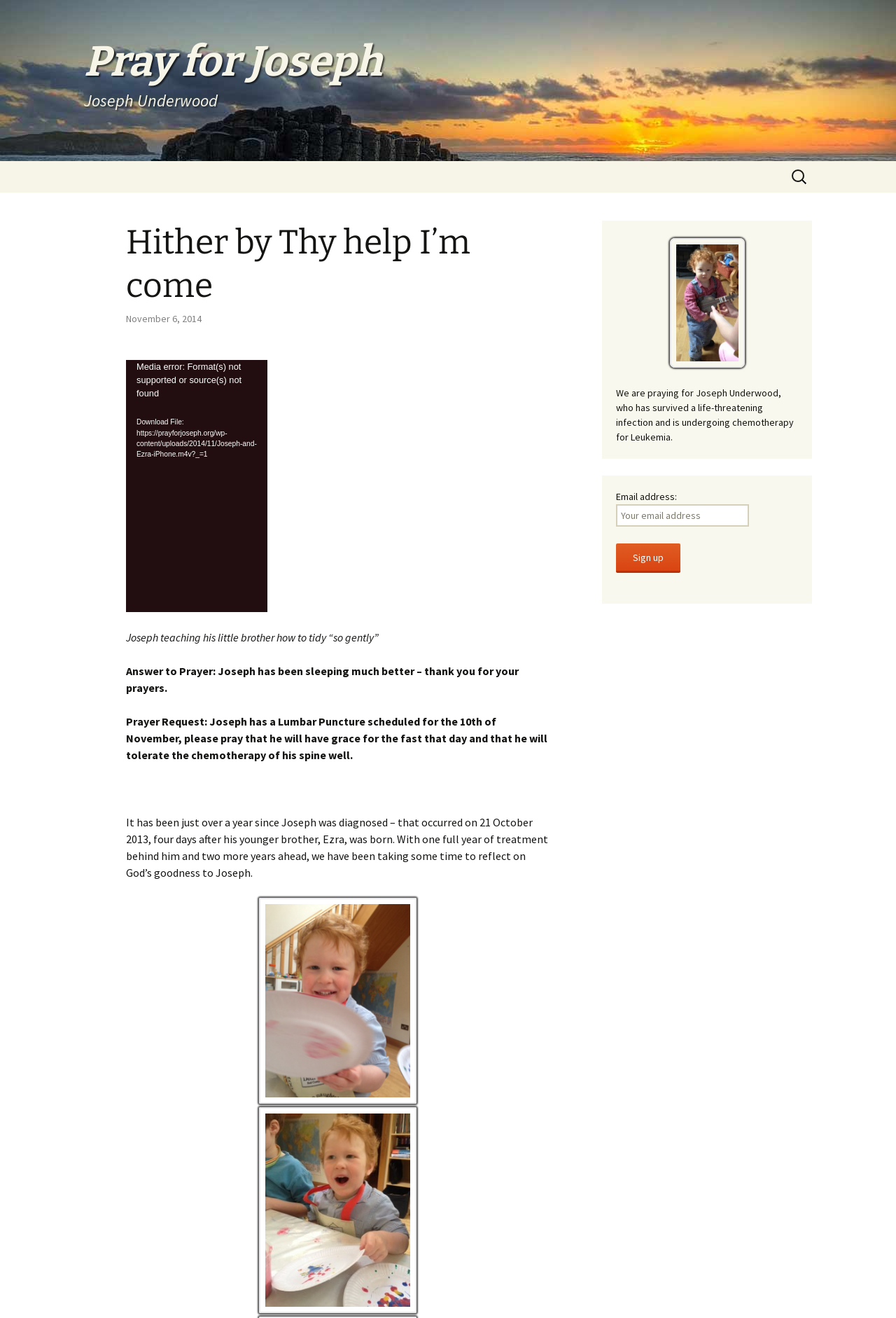What is the name of the person being prayed for?
Please answer the question as detailed as possible.

The name of the person being prayed for can be found in the heading 'Pray for Joseph Joseph Underwood' and also in the text 'We are praying for Joseph Underwood,'.